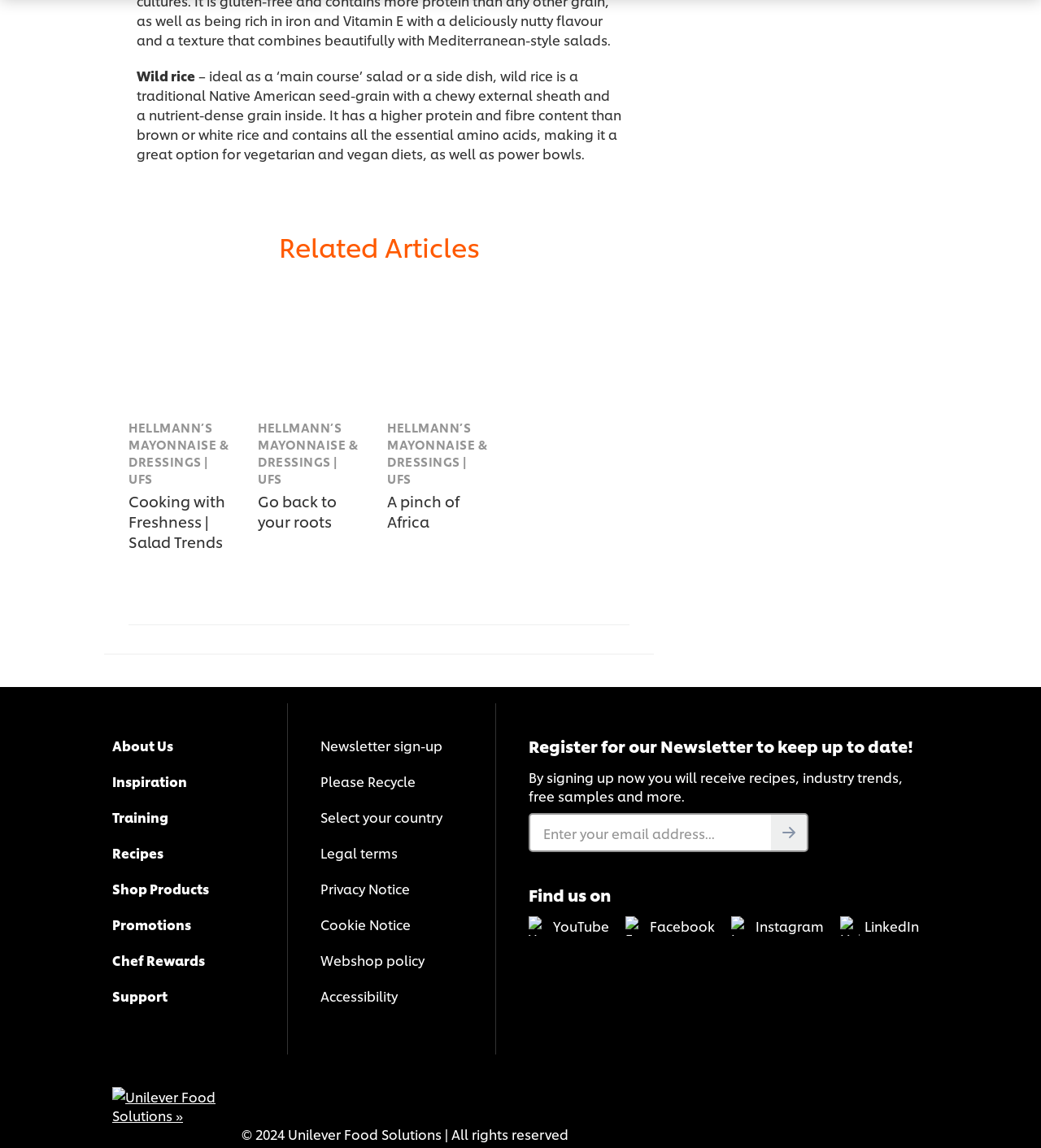Determine the bounding box coordinates of the clickable element necessary to fulfill the instruction: "Sign up for the newsletter". Provide the coordinates as four float numbers within the 0 to 1 range, i.e., [left, top, right, bottom].

[0.508, 0.708, 0.777, 0.742]